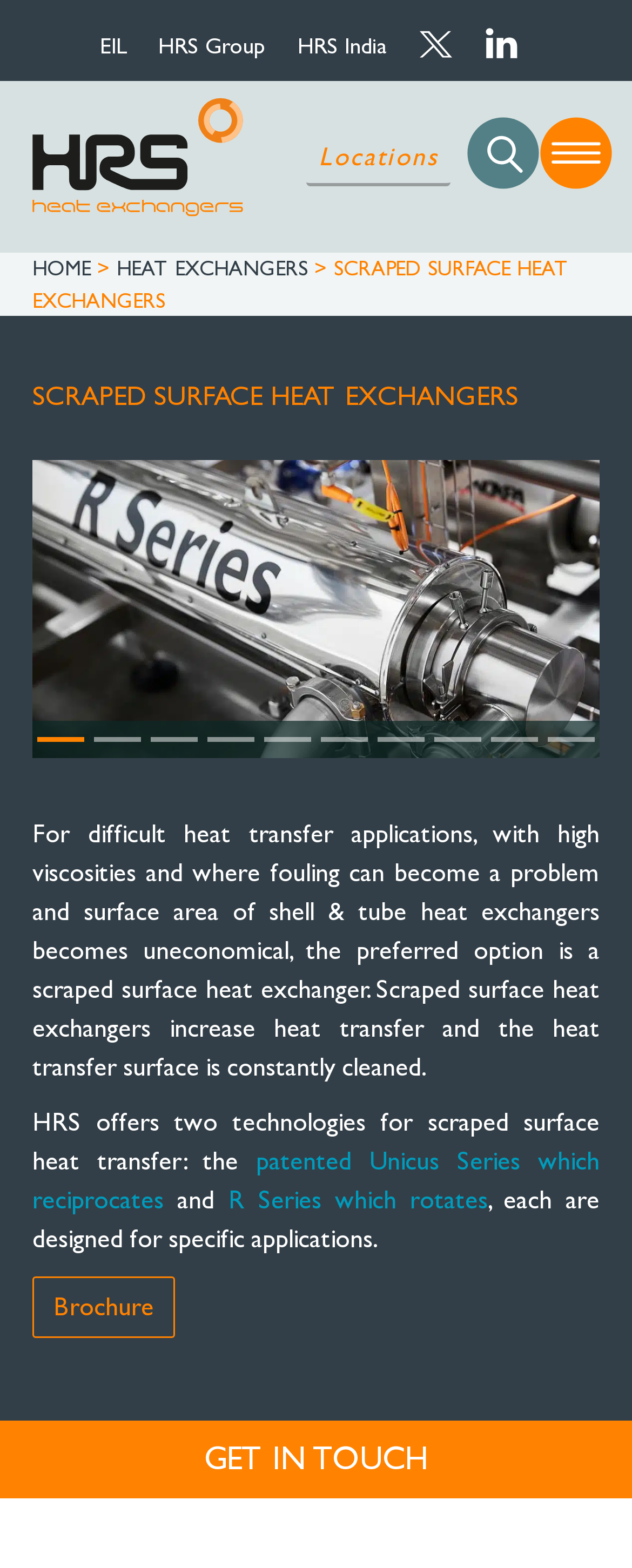Please identify the bounding box coordinates for the region that you need to click to follow this instruction: "Click on the Brochure link".

[0.051, 0.814, 0.277, 0.853]